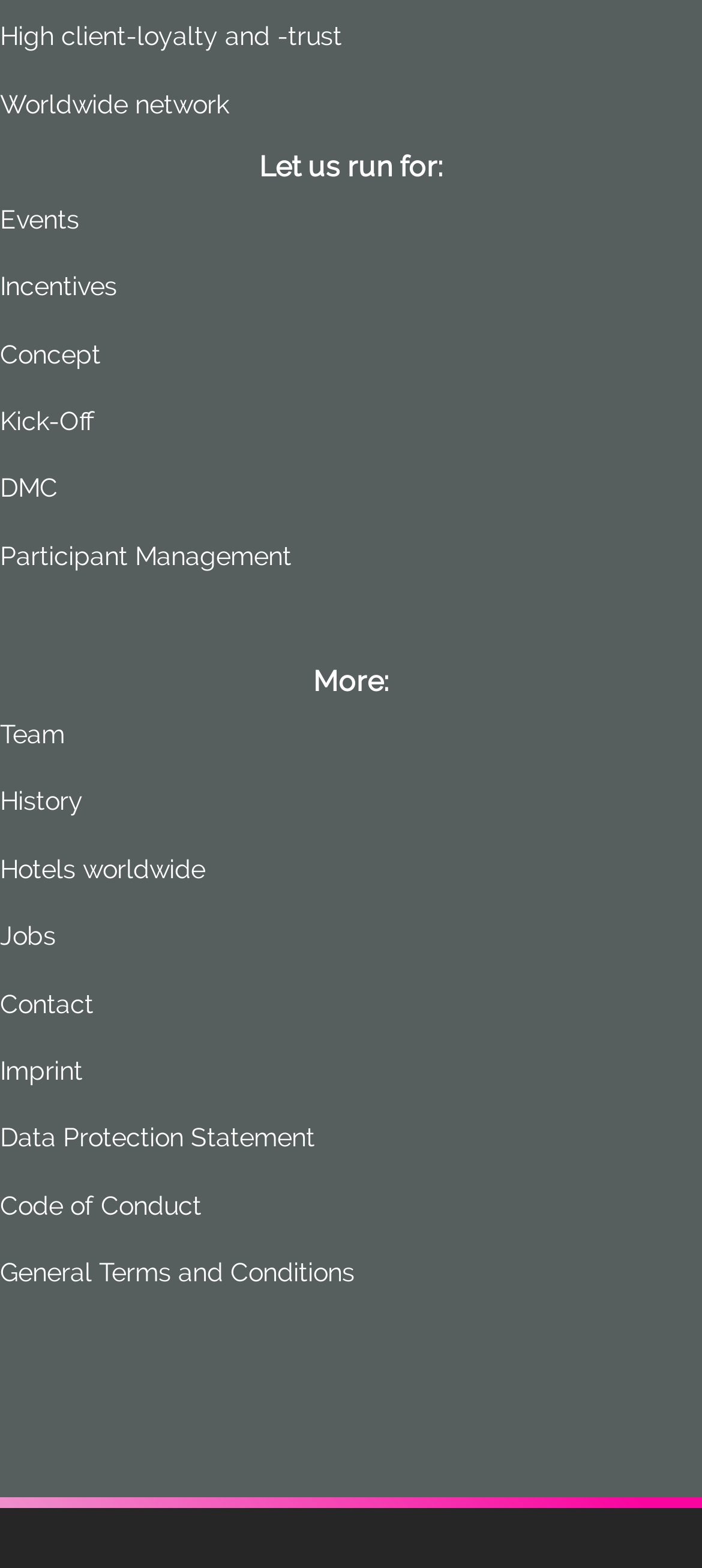Locate the bounding box coordinates of the clickable area needed to fulfill the instruction: "Go to Team".

[0.0, 0.458, 0.092, 0.477]